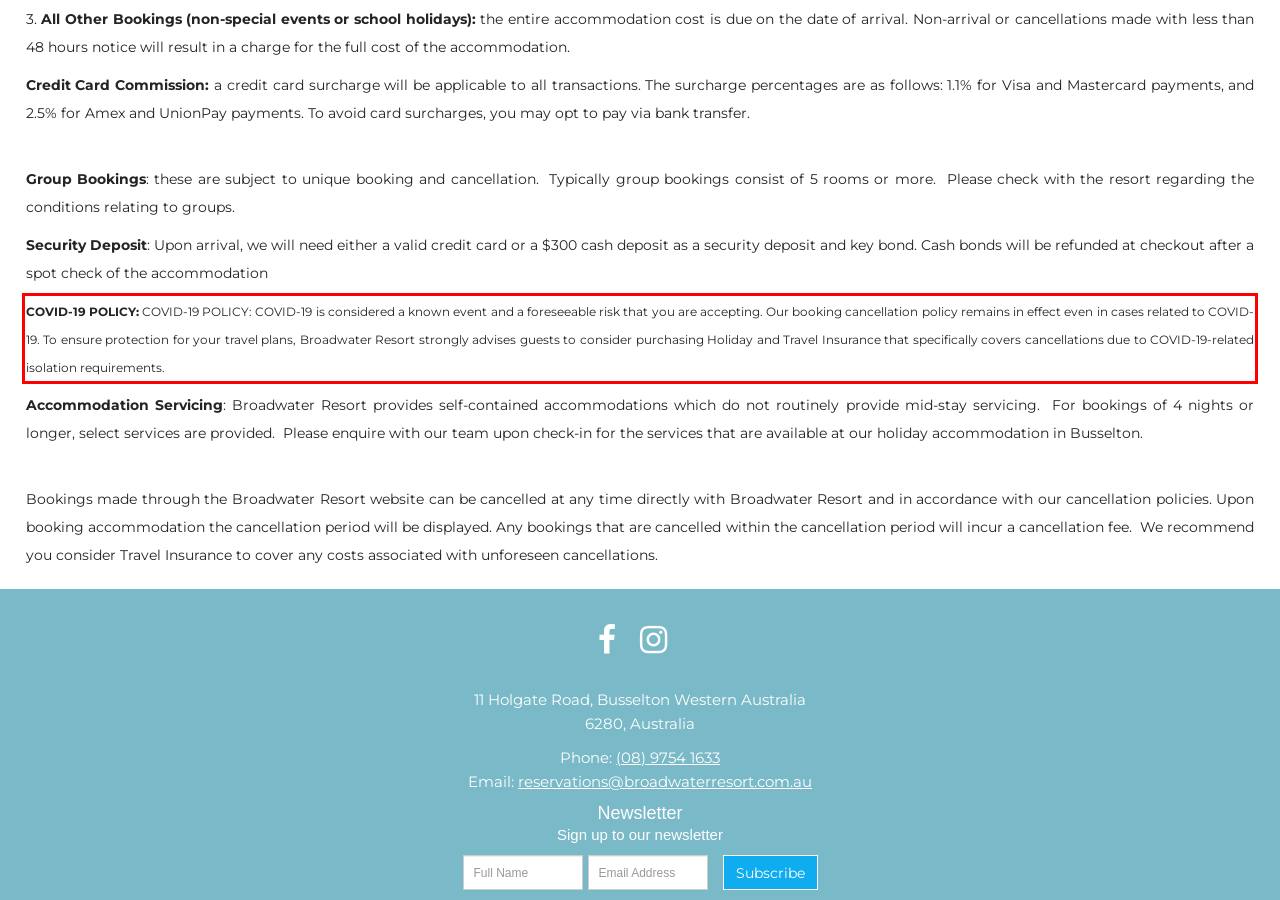Please take the screenshot of the webpage, find the red bounding box, and generate the text content that is within this red bounding box.

COVID-19 POLICY: COVID-19 POLICY: COVID-19 is considered a known event and a foreseeable risk that you are accepting. Our booking cancellation policy remains in effect even in cases related to COVID-19. To ensure protection for your travel plans, Broadwater Resort strongly advises guests to consider purchasing Holiday and Travel Insurance that specifically covers cancellations due to COVID-19-related isolation requirements.